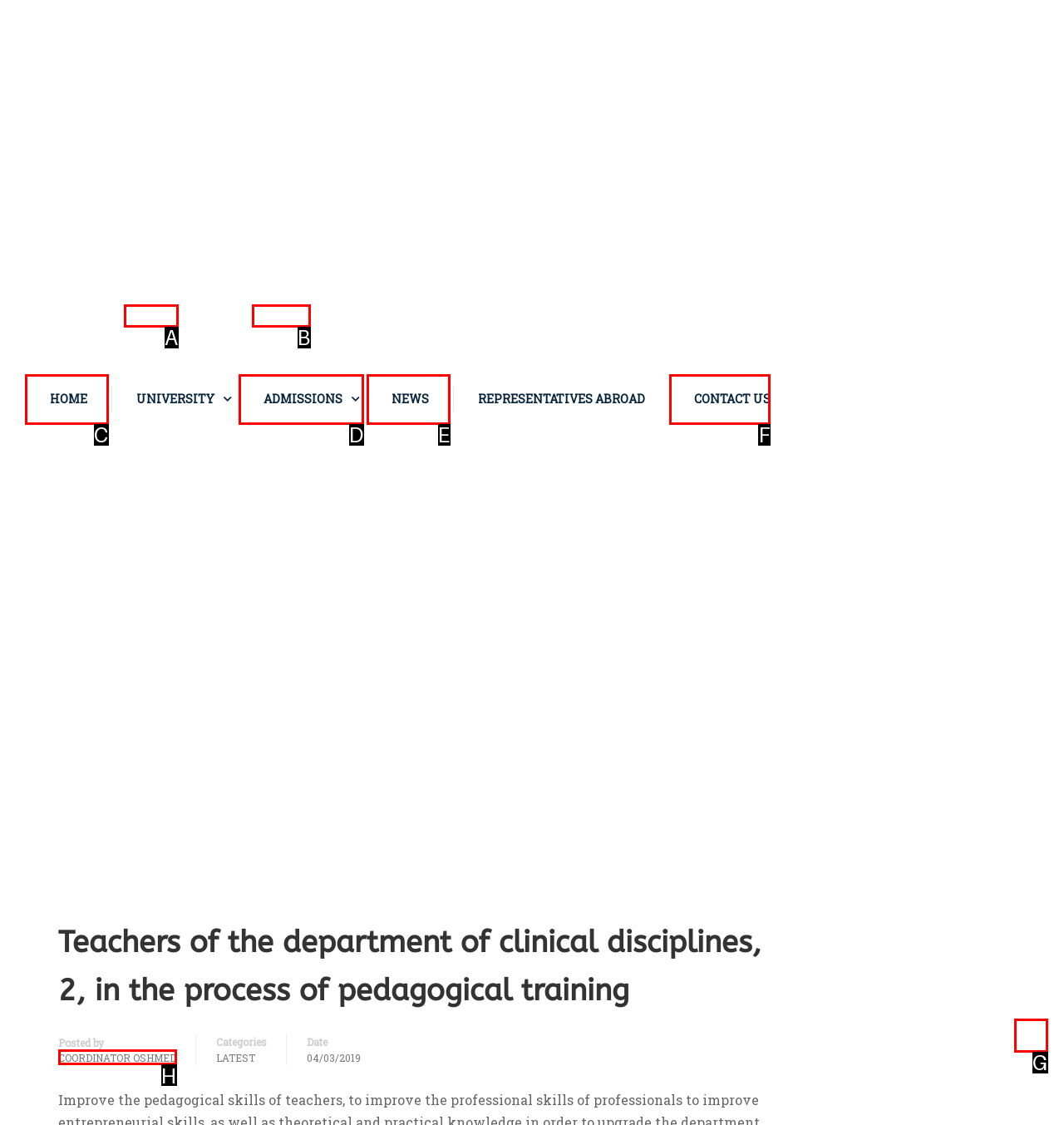Determine the right option to click to perform this task: contact us
Answer with the correct letter from the given choices directly.

F